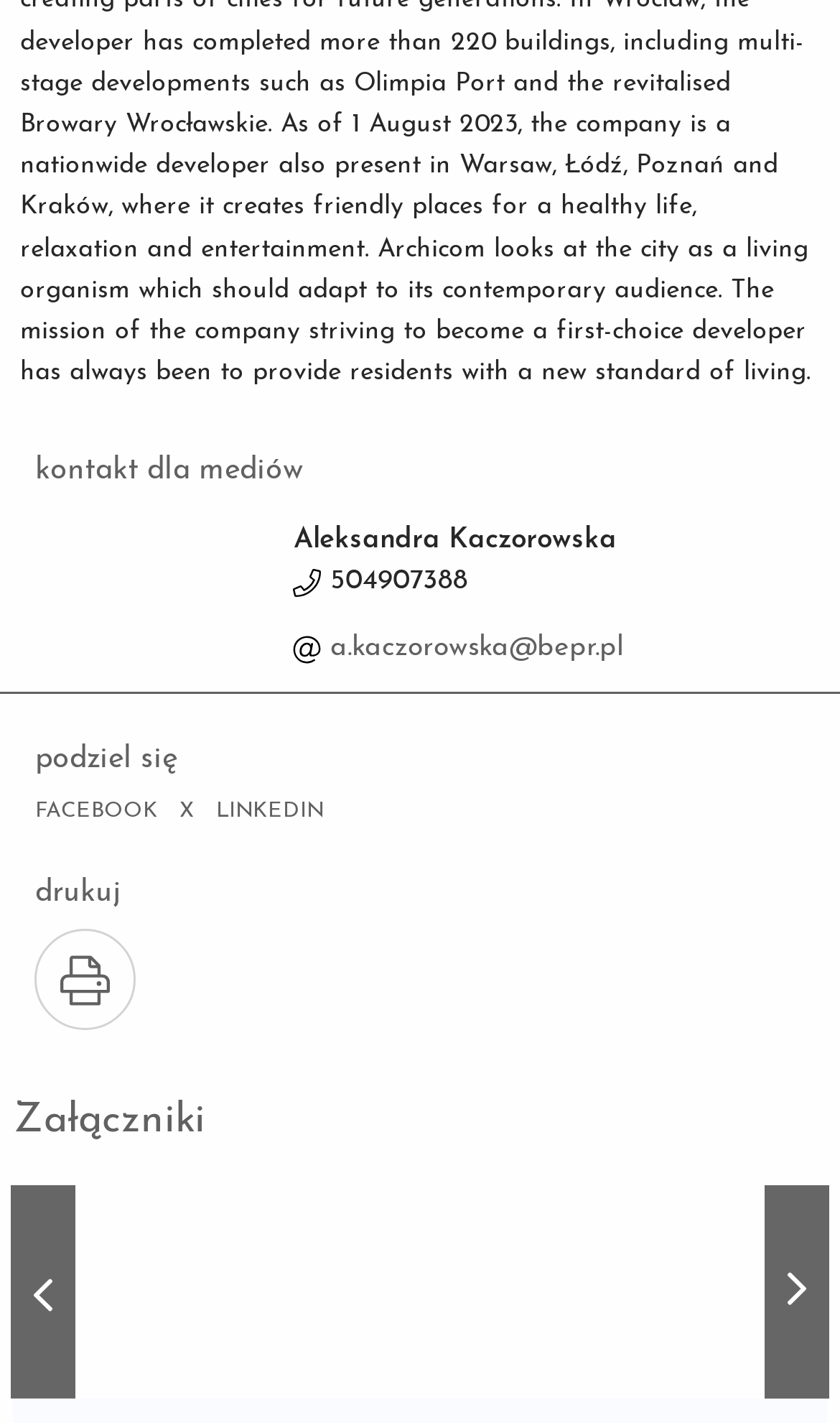Please provide a detailed answer to the question below by examining the image:
What is the text above the 'drukuj' button?

I found the StaticText element with bounding box coordinates [0.042, 0.522, 0.211, 0.544] containing the text 'podziel się', which is above the 'drukuj' button.